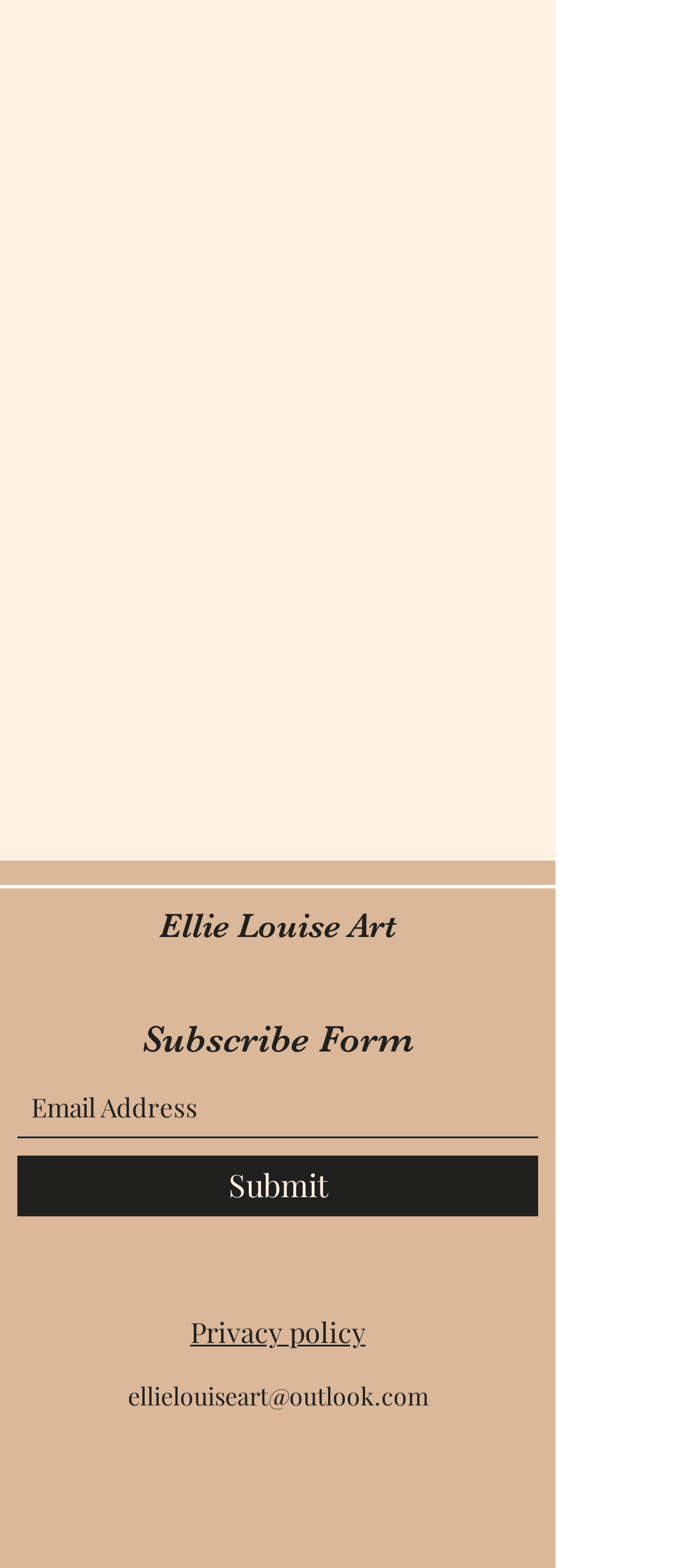What is the email address provided?
Kindly give a detailed and elaborate answer to the question.

The email address is provided as a link at the bottom of the webpage, which can be used to contact the artist or for other purposes.